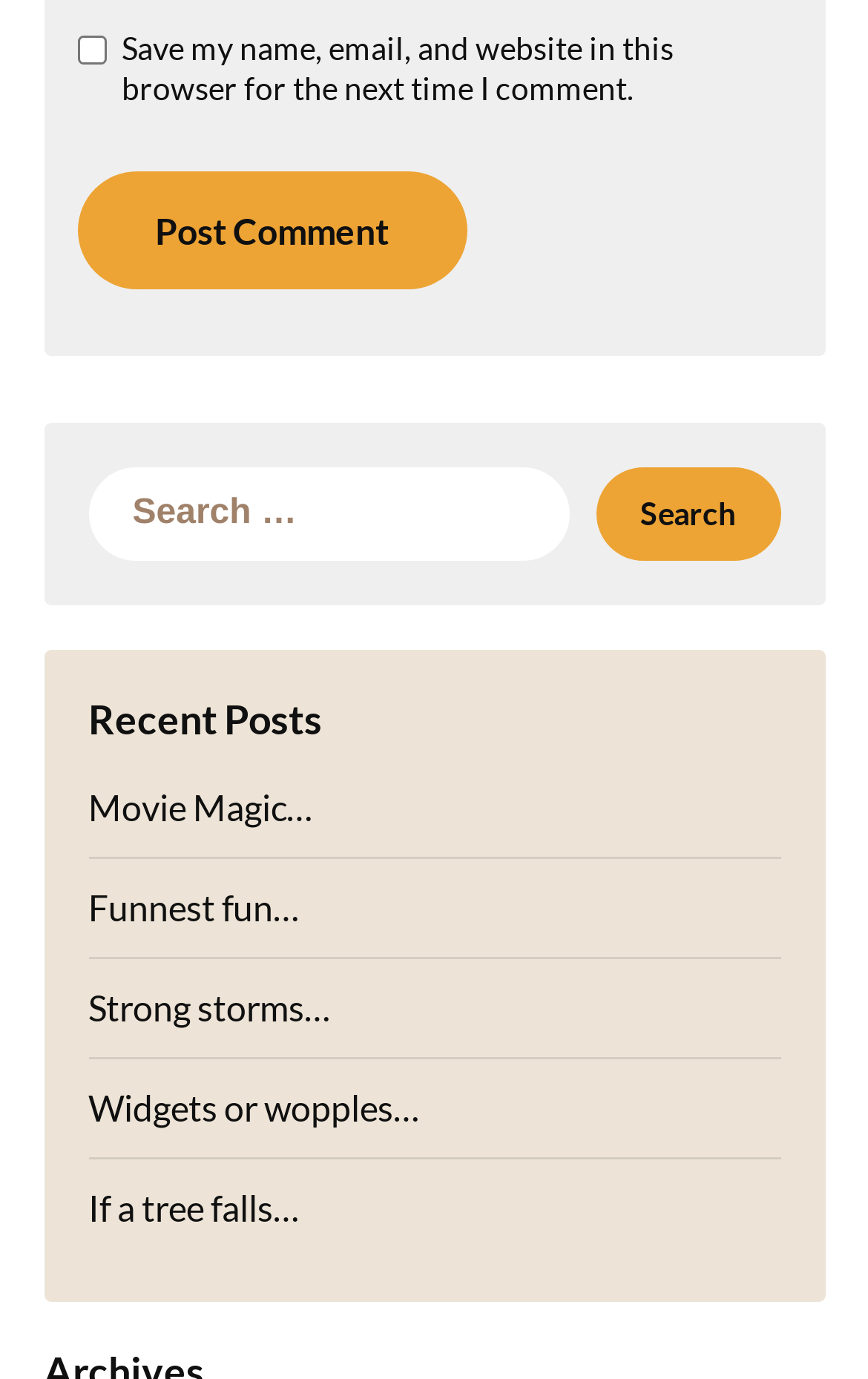Please provide a comprehensive response to the question based on the details in the image: What is the function of the button next to the search box?

The button is located next to the search box and is labeled 'Search'. This suggests that its function is to initiate a search query based on the text entered in the search box.